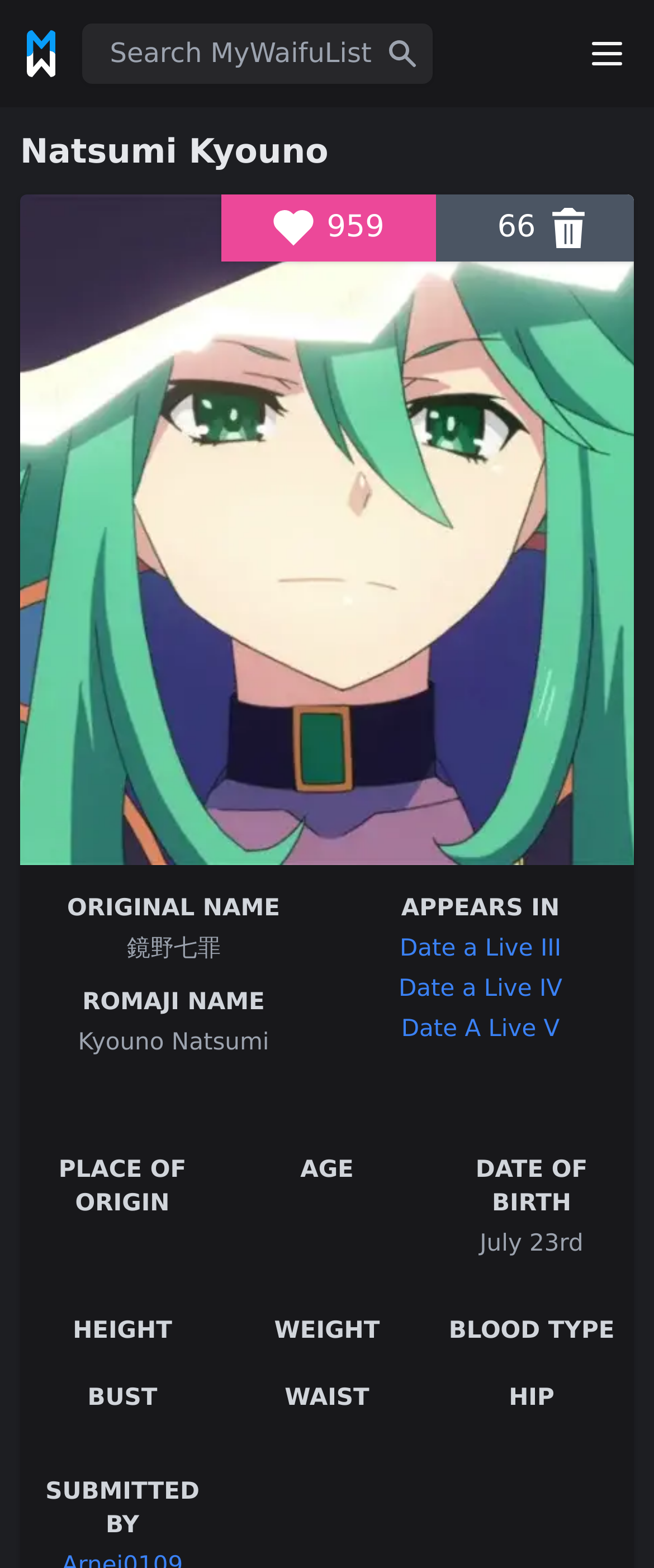Find the bounding box coordinates for the UI element whose description is: "Date a Live IV". The coordinates should be four float numbers between 0 and 1, in the format [left, top, right, bottom].

[0.5, 0.62, 0.969, 0.641]